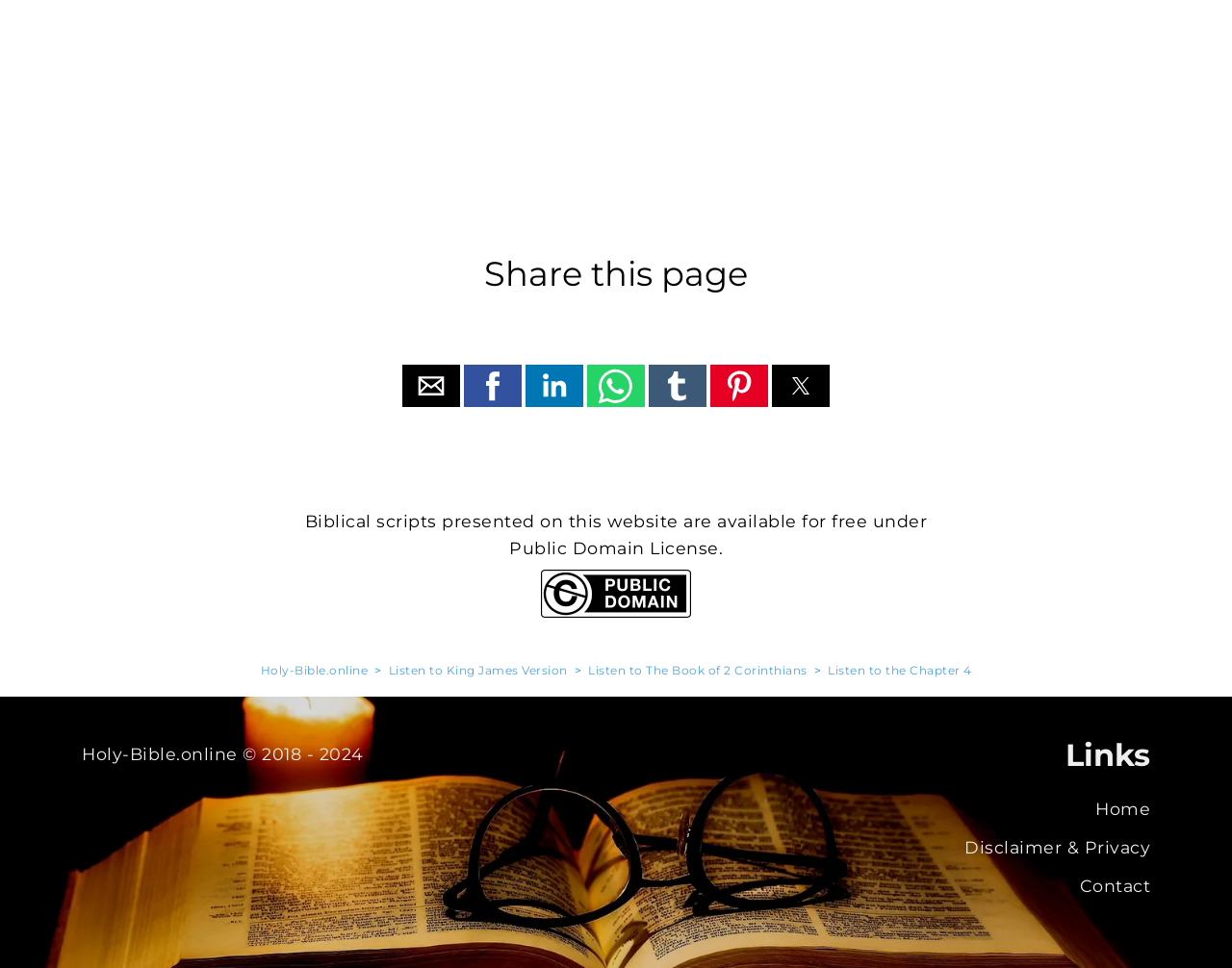Show the bounding box coordinates for the element that needs to be clicked to execute the following instruction: "Go to the Home page". Provide the coordinates in the form of four float numbers between 0 and 1, i.e., [left, top, right, bottom].

[0.889, 0.825, 0.934, 0.846]